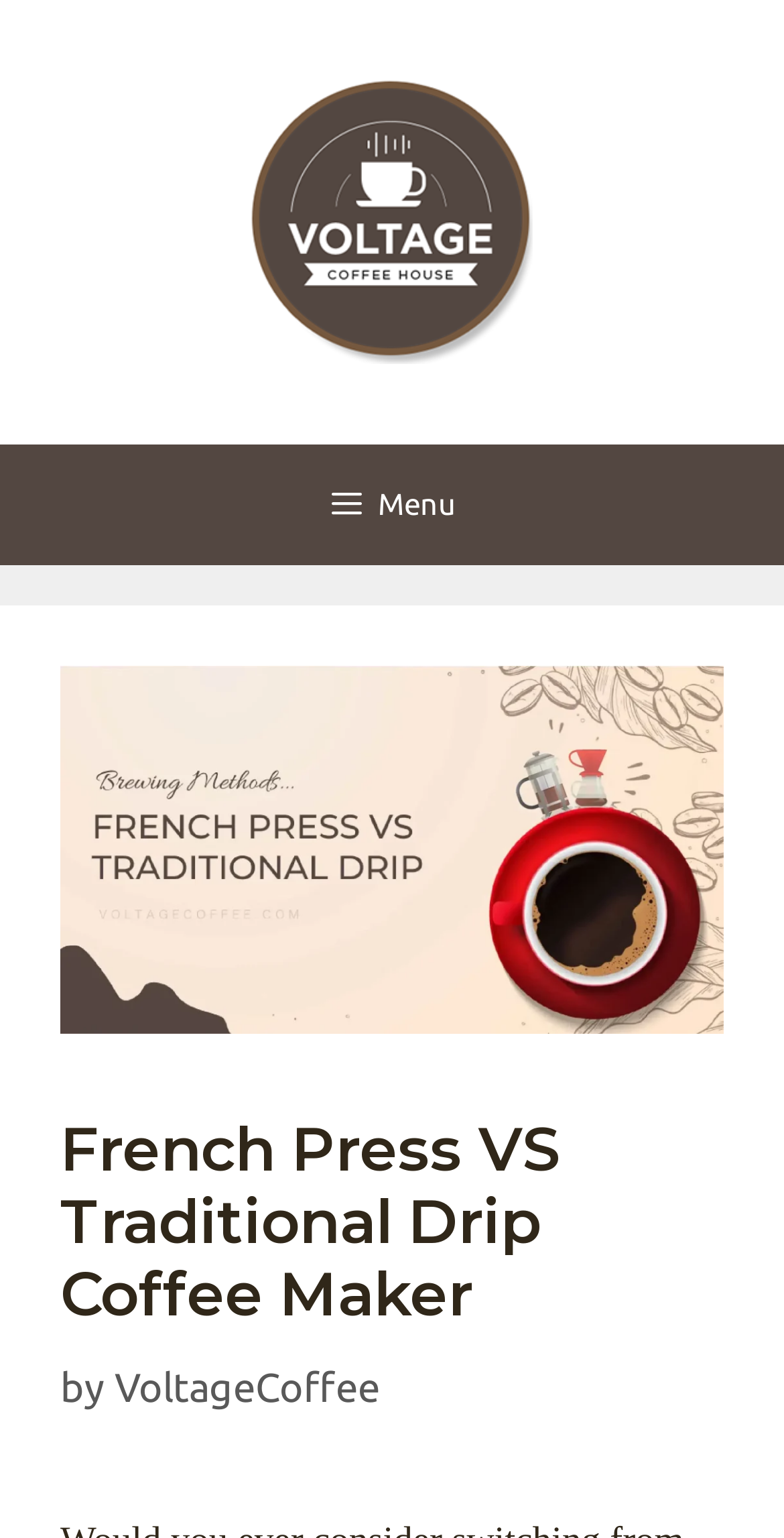Please determine the bounding box coordinates for the UI element described as: "Menu".

[0.0, 0.289, 1.0, 0.368]